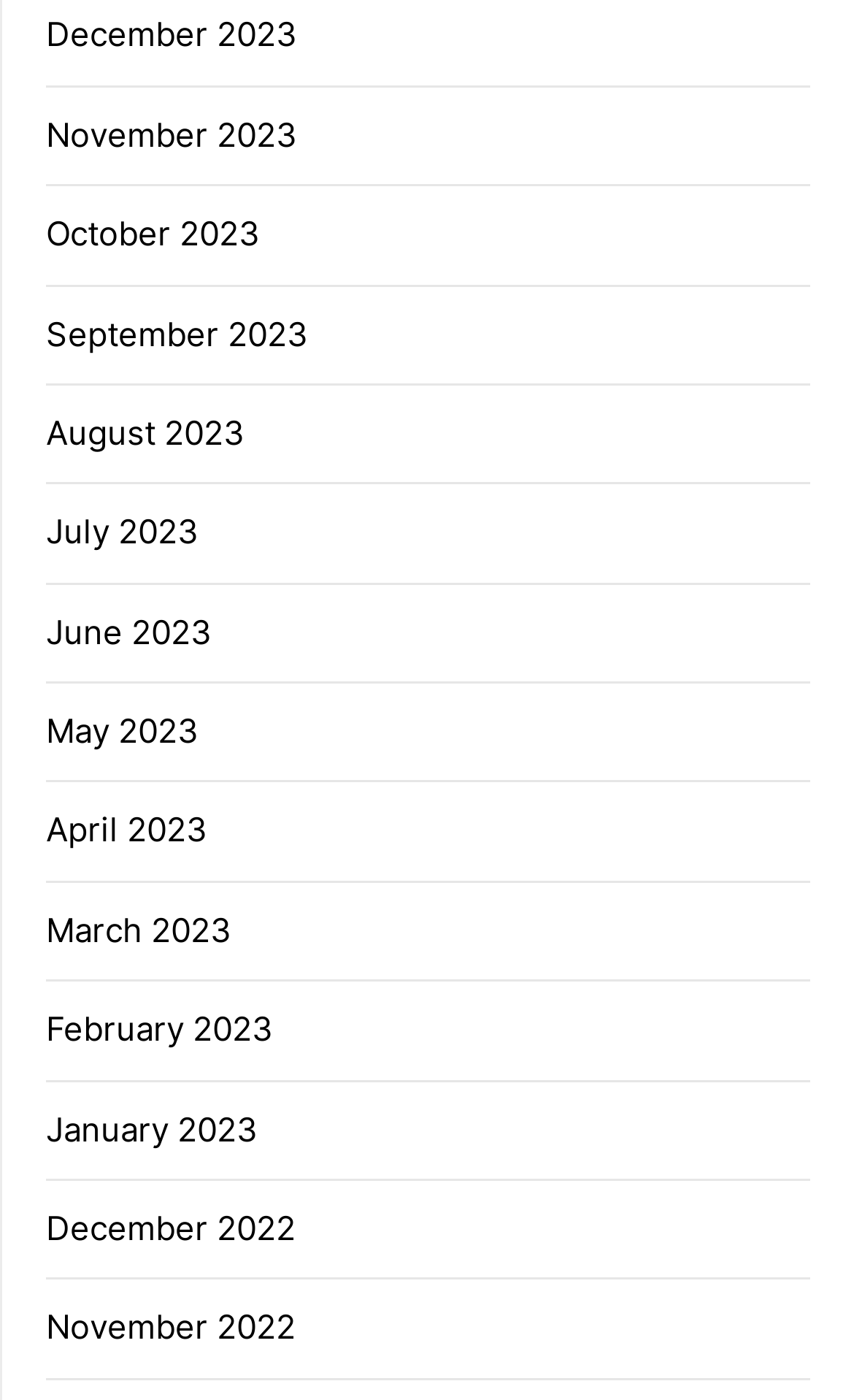Determine the bounding box coordinates of the clickable element to achieve the following action: 'View October 2023'. Provide the coordinates as four float values between 0 and 1, formatted as [left, top, right, bottom].

[0.054, 0.152, 0.305, 0.182]